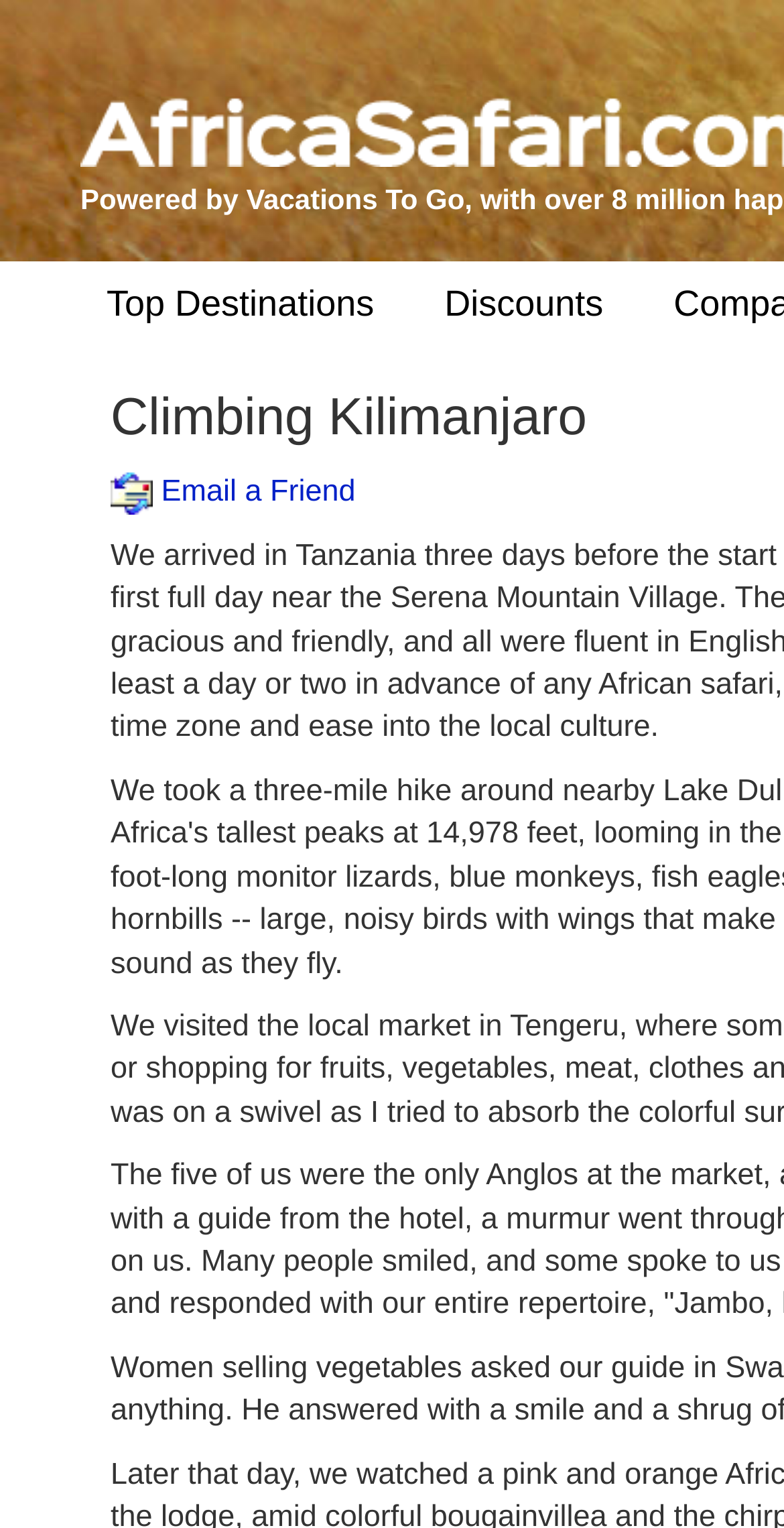Please determine the bounding box coordinates for the UI element described here. Use the format (top-left x, top-left y, bottom-right x, bottom-right y) with values bounded between 0 and 1: Email a Friend

[0.141, 0.311, 0.454, 0.333]